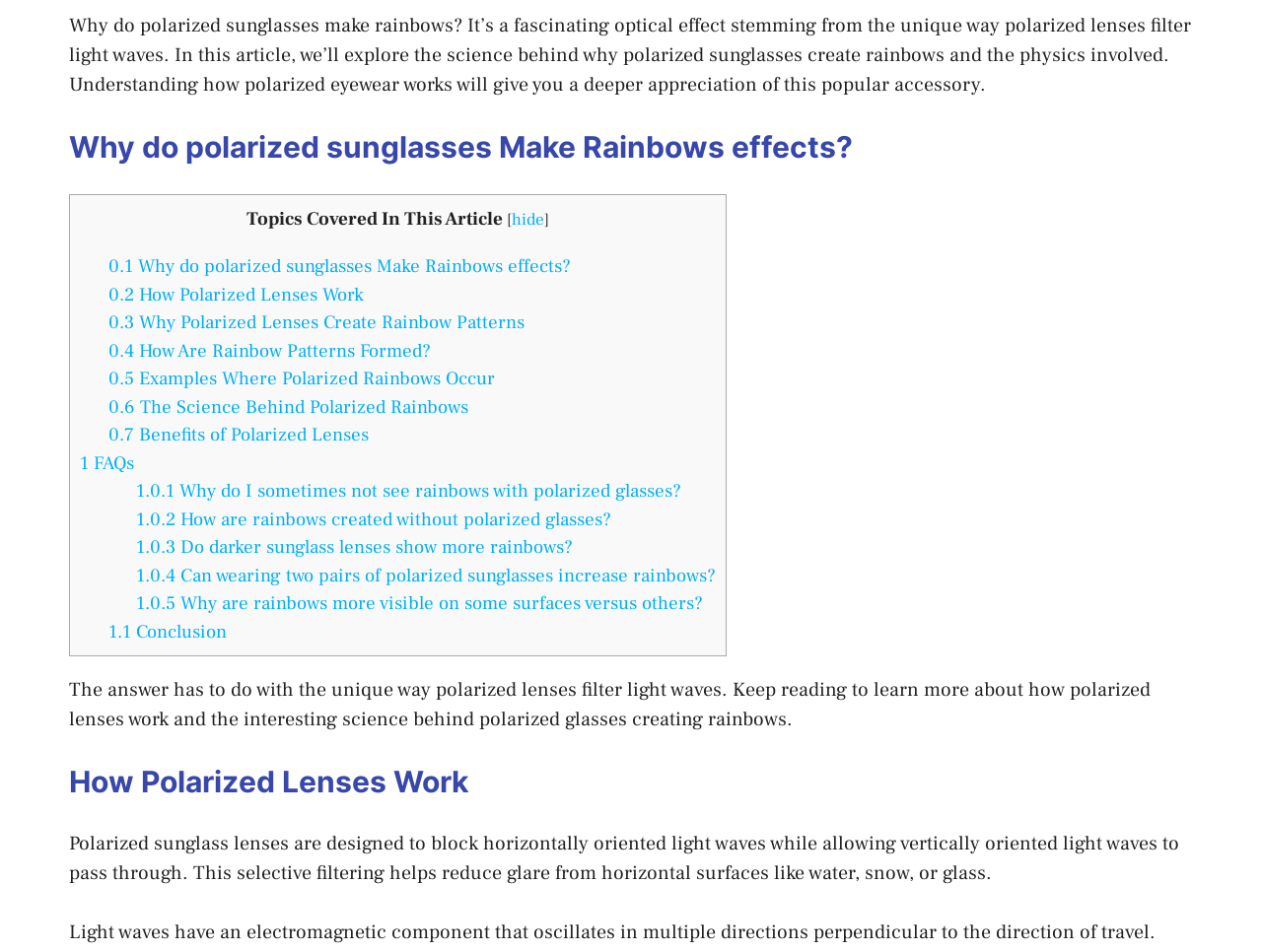Extract the bounding box coordinates for the described element: "hide". The coordinates should be represented as four float numbers between 0 and 1: [left, top, right, bottom].

[0.405, 0.22, 0.431, 0.243]